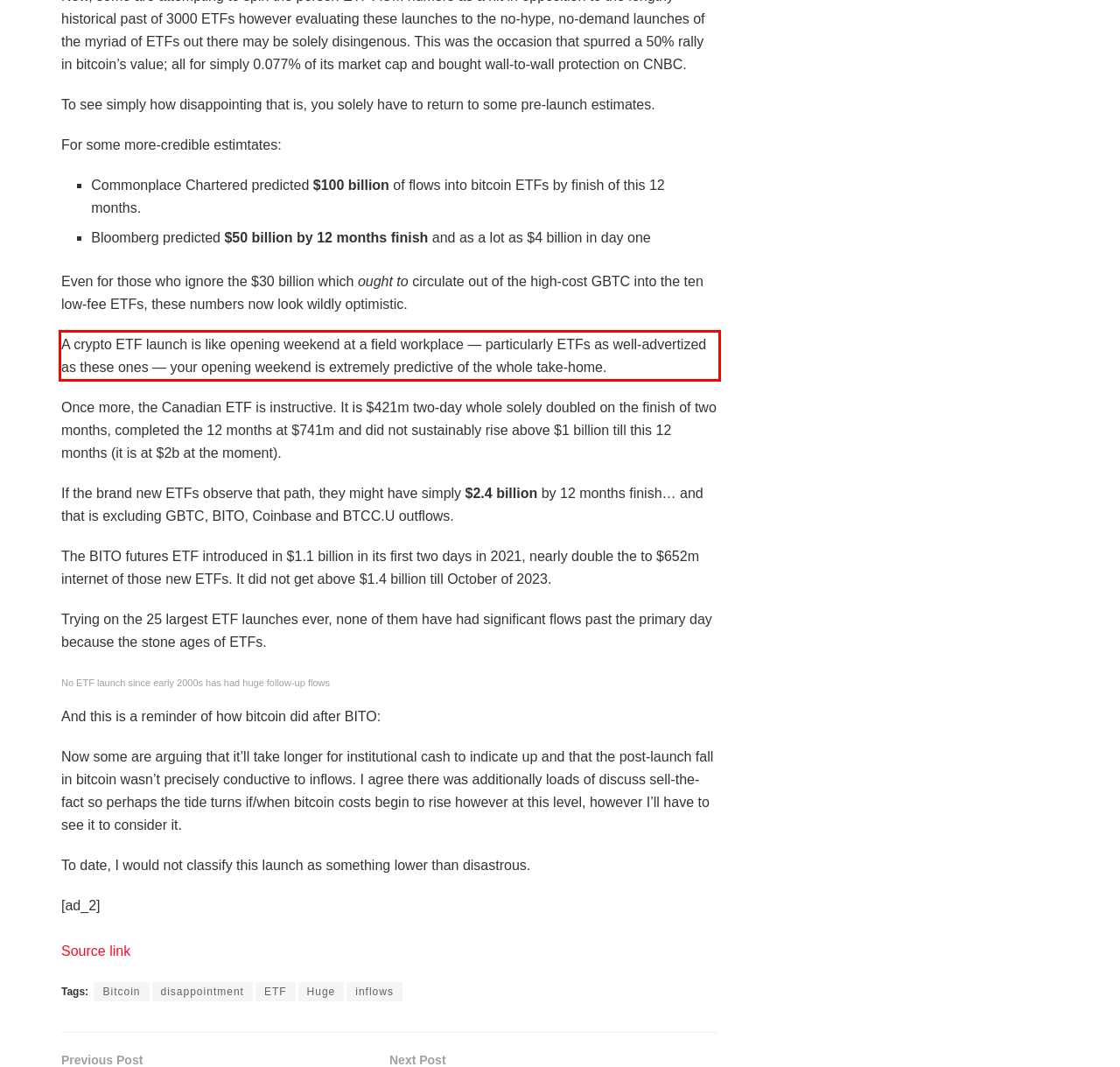You are given a screenshot of a webpage with a UI element highlighted by a red bounding box. Please perform OCR on the text content within this red bounding box.

A crypto ETF launch is like opening weekend at a field workplace — particularly ETFs as well-advertized as these ones — your opening weekend is extremely predictive of the whole take-home.